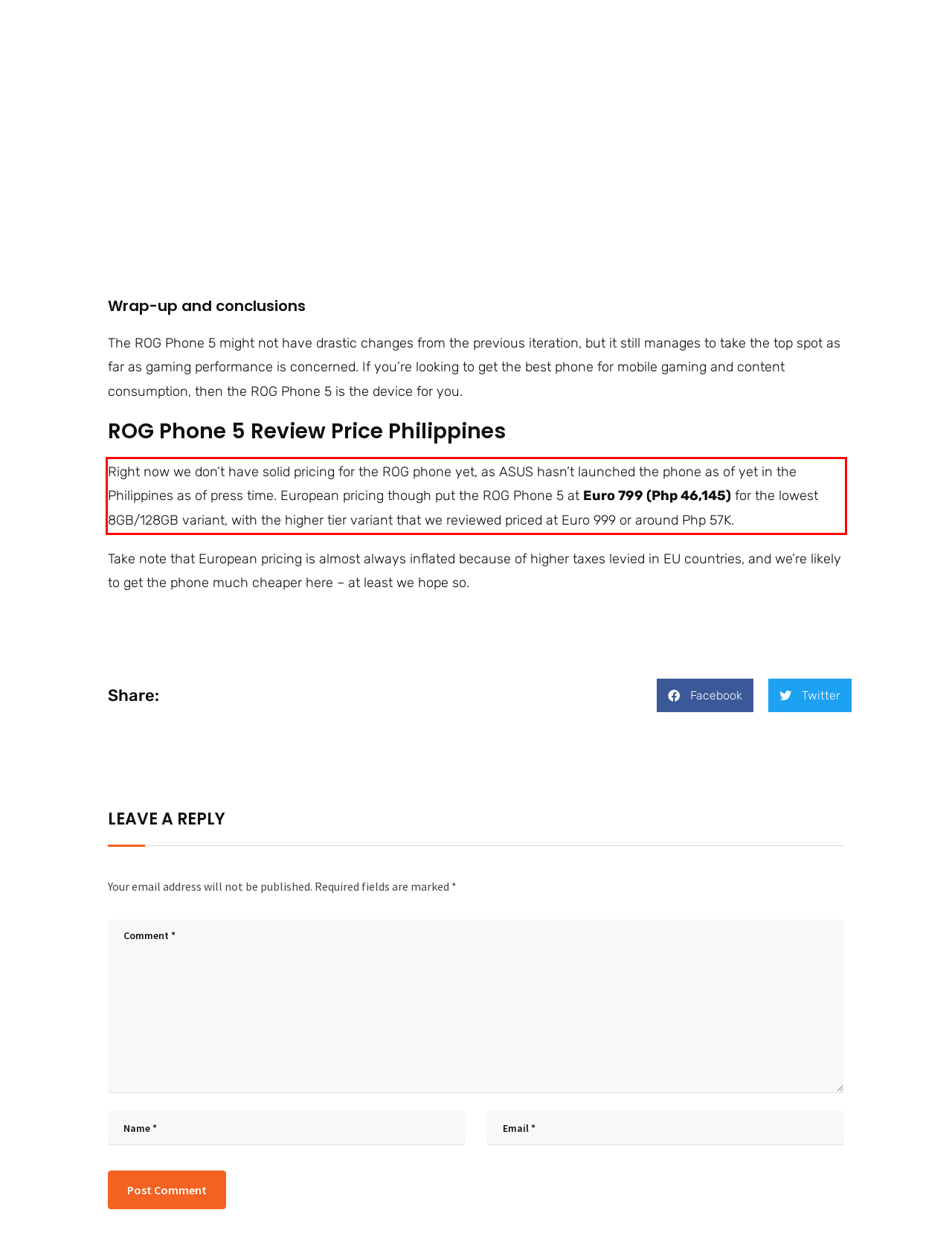You have a screenshot of a webpage with a red bounding box. Use OCR to generate the text contained within this red rectangle.

Right now we don’t have solid pricing for the ROG phone yet, as ASUS hasn’t launched the phone as of yet in the Philippines as of press time. European pricing though put the ROG Phone 5 at Euro 799 (Php 46,145) for the lowest 8GB/128GB variant, with the higher tier variant that we reviewed priced at Euro 999 or around Php 57K.